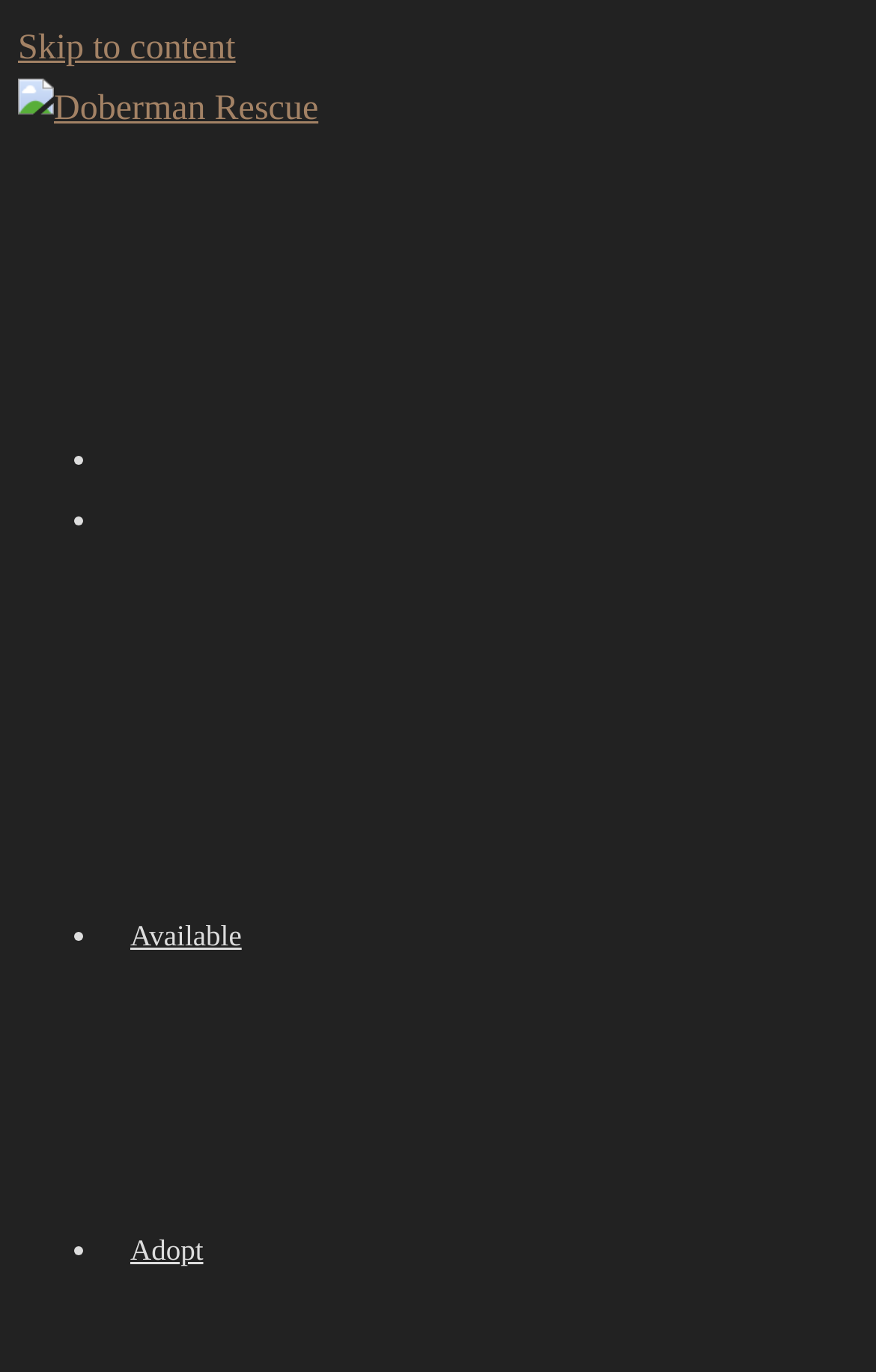Respond with a single word or phrase:
What is the second main menu option?

Available